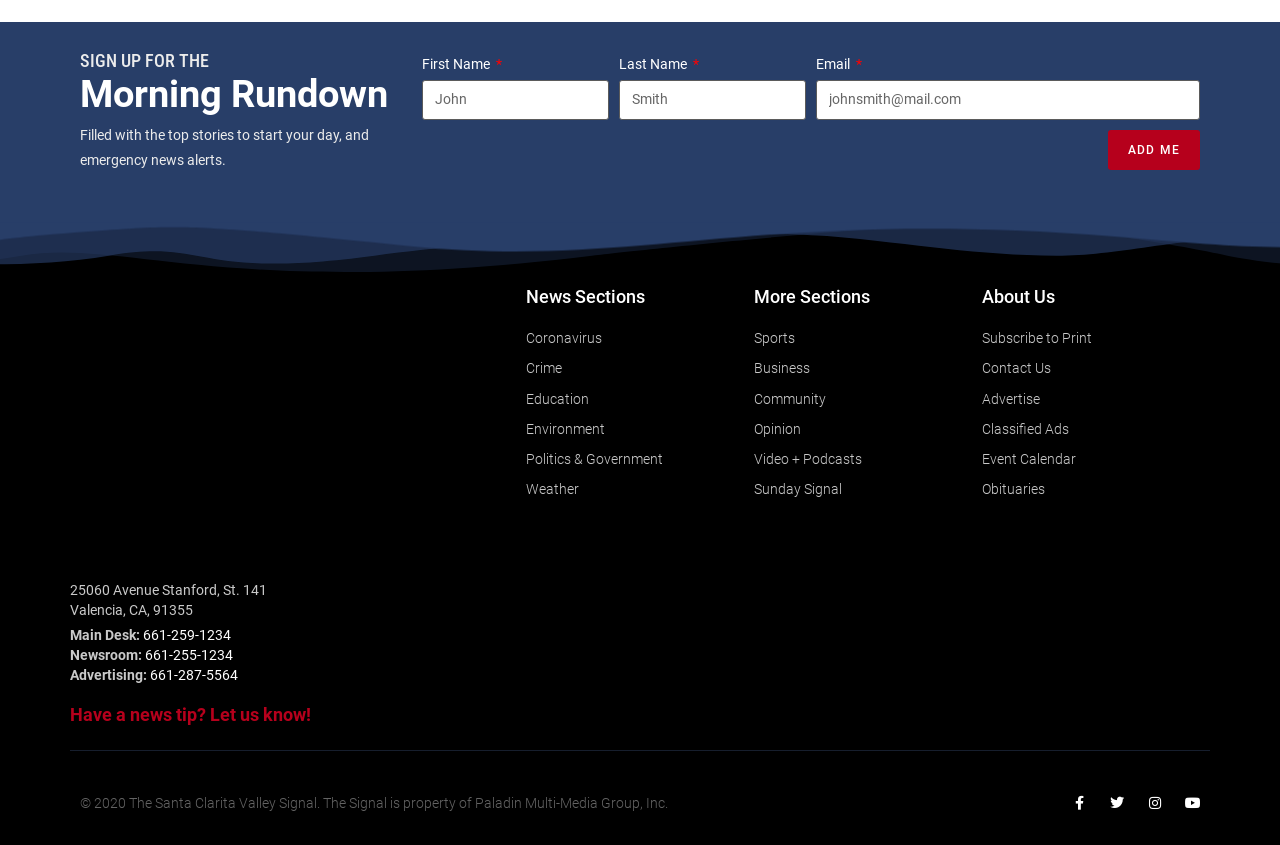Provide a short answer using a single word or phrase for the following question: 
What social media platforms are linked?

Facebook, Twitter, Instagram, Youtube